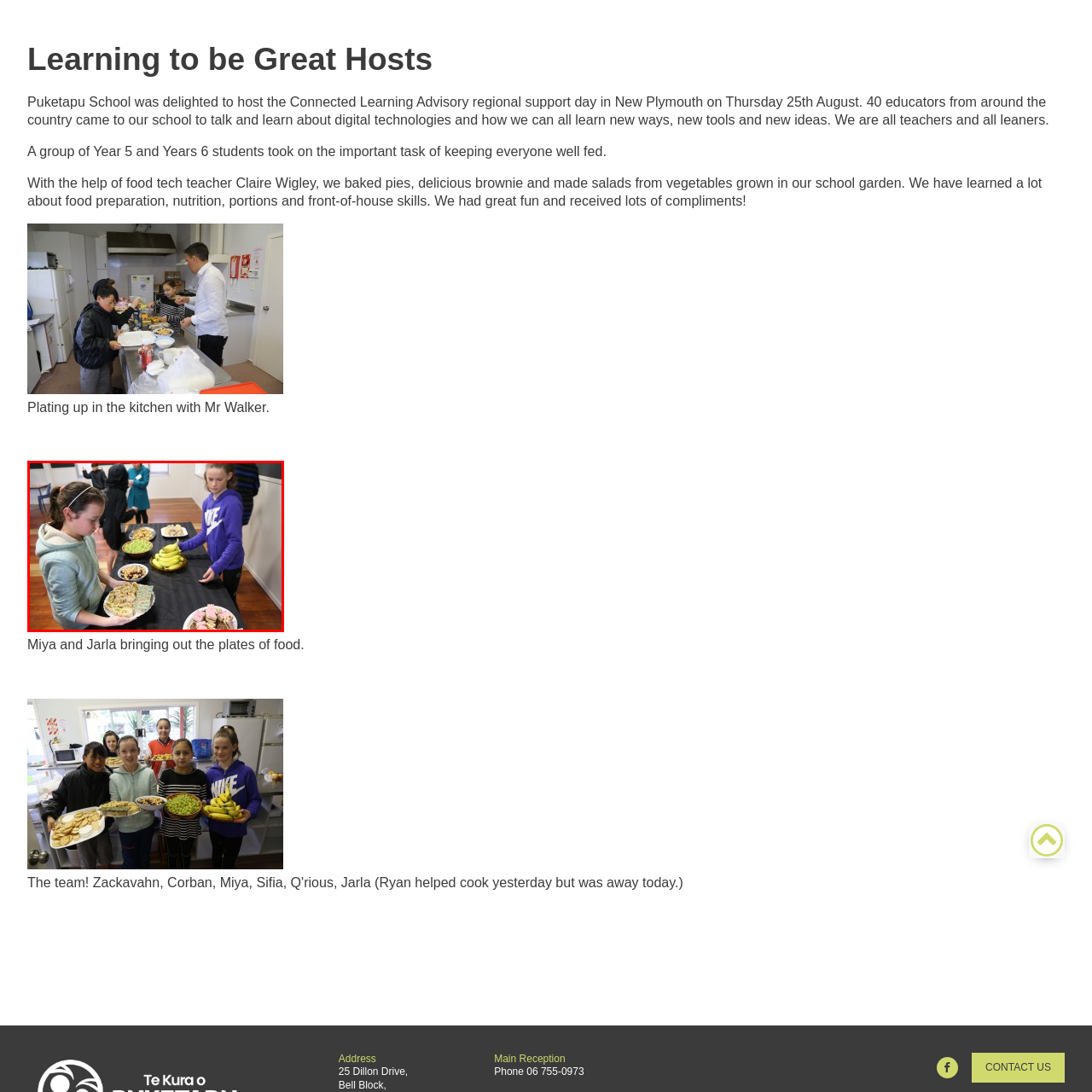What are the girls wearing?
Look at the image framed by the red bounding box and provide an in-depth response.

According to the caption, the girl on the left is dressed in a light blue hoodie, and the girl on the right is clad in a purple hoodie.